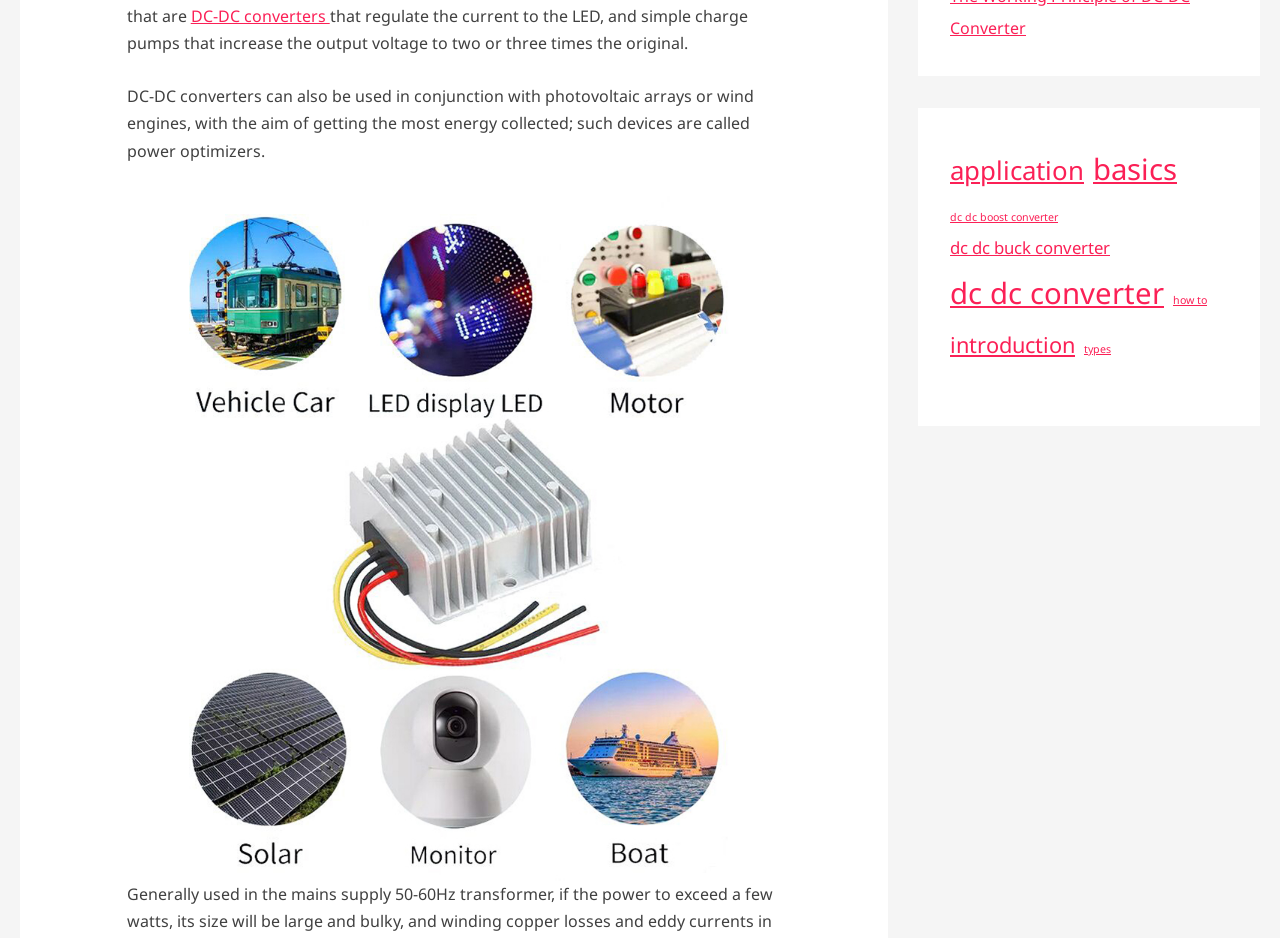Extract the bounding box coordinates for the UI element described as: "dc dc converter".

[0.742, 0.282, 0.909, 0.344]